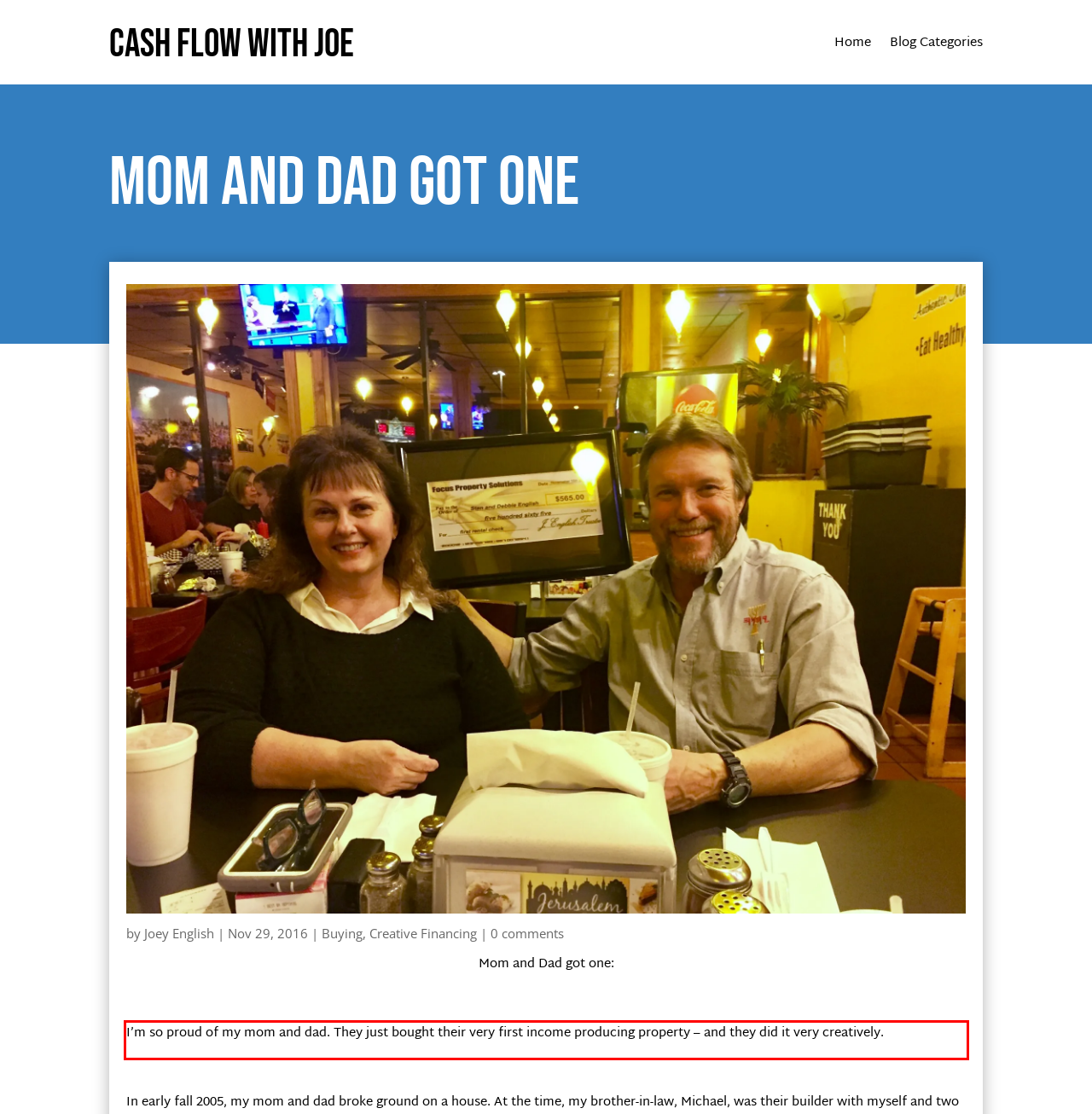Please identify the text within the red rectangular bounding box in the provided webpage screenshot.

I’m so proud of my mom and dad. They just bought their very first income producing property – and they did it very creatively.